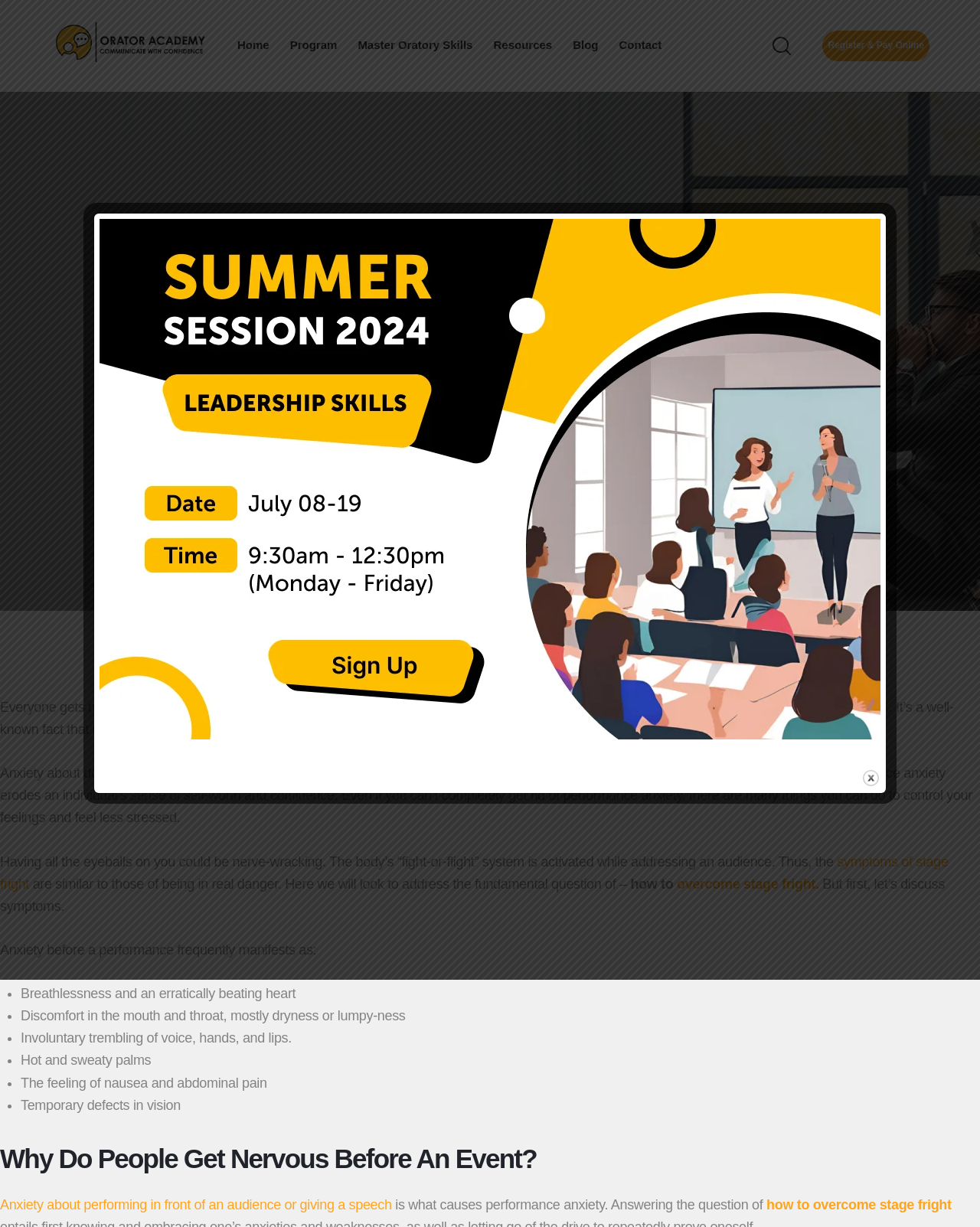Kindly respond to the following question with a single word or a brief phrase: 
What is the name of the academy mentioned on the webpage?

Orator Academy